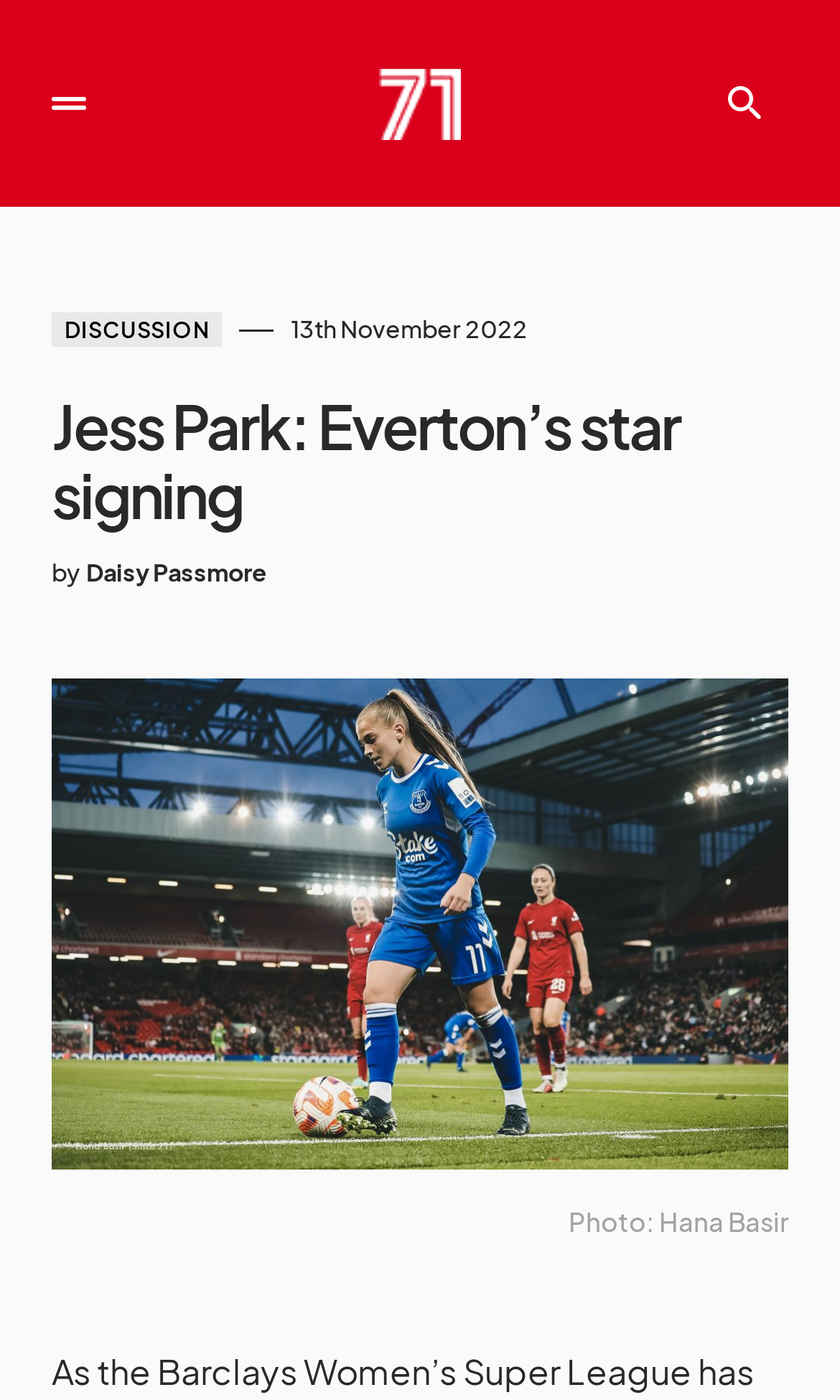What is the name of the website?
Based on the image content, provide your answer in one word or a short phrase.

Since 71